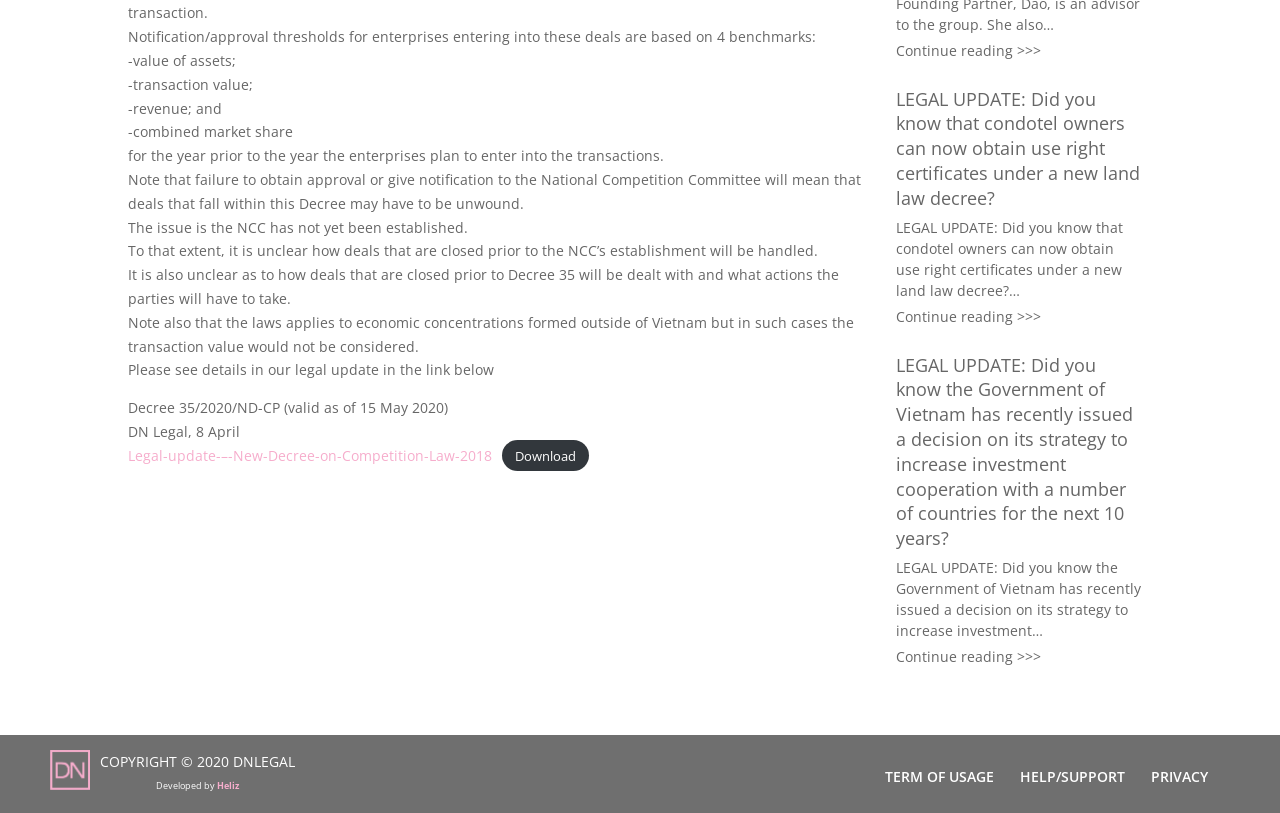Given the description "book a skin consultation", determine the bounding box of the corresponding UI element.

None